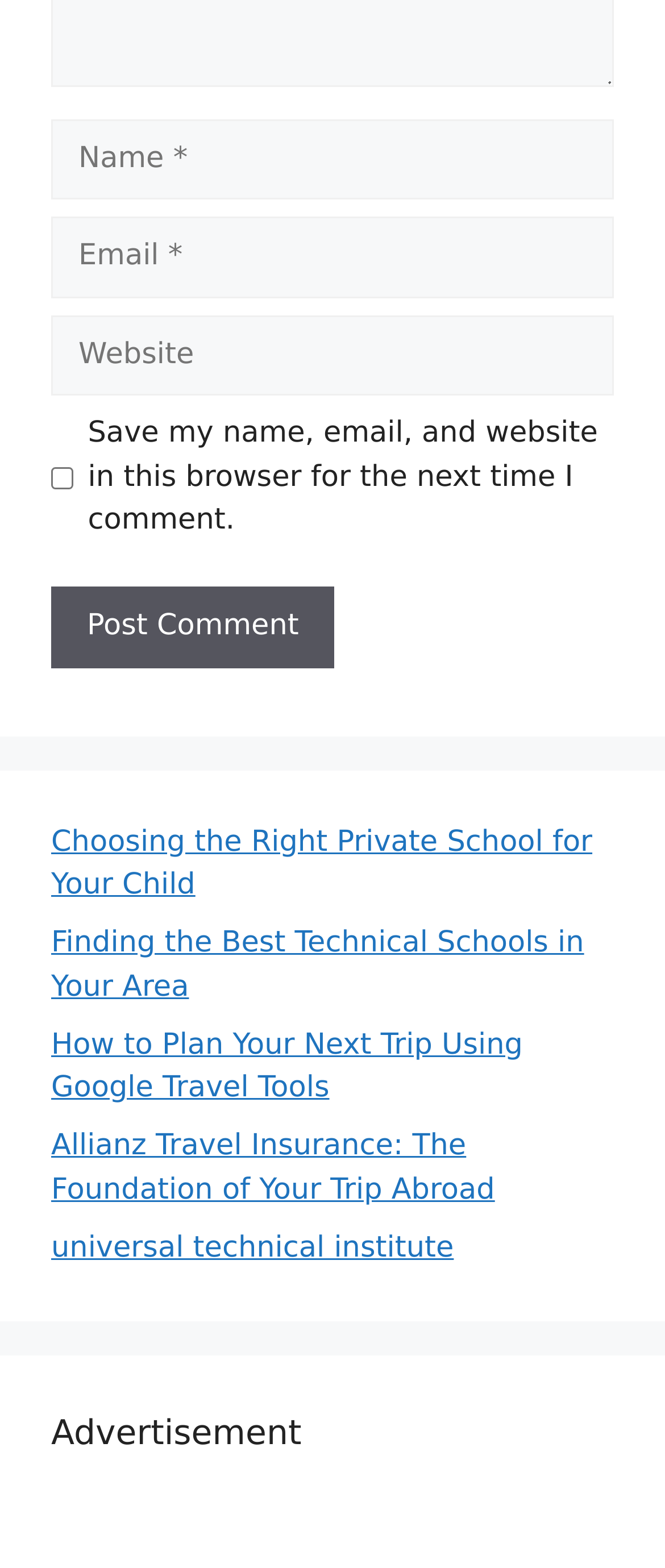How many links are there below the comment section?
Identify the answer in the screenshot and reply with a single word or phrase.

5